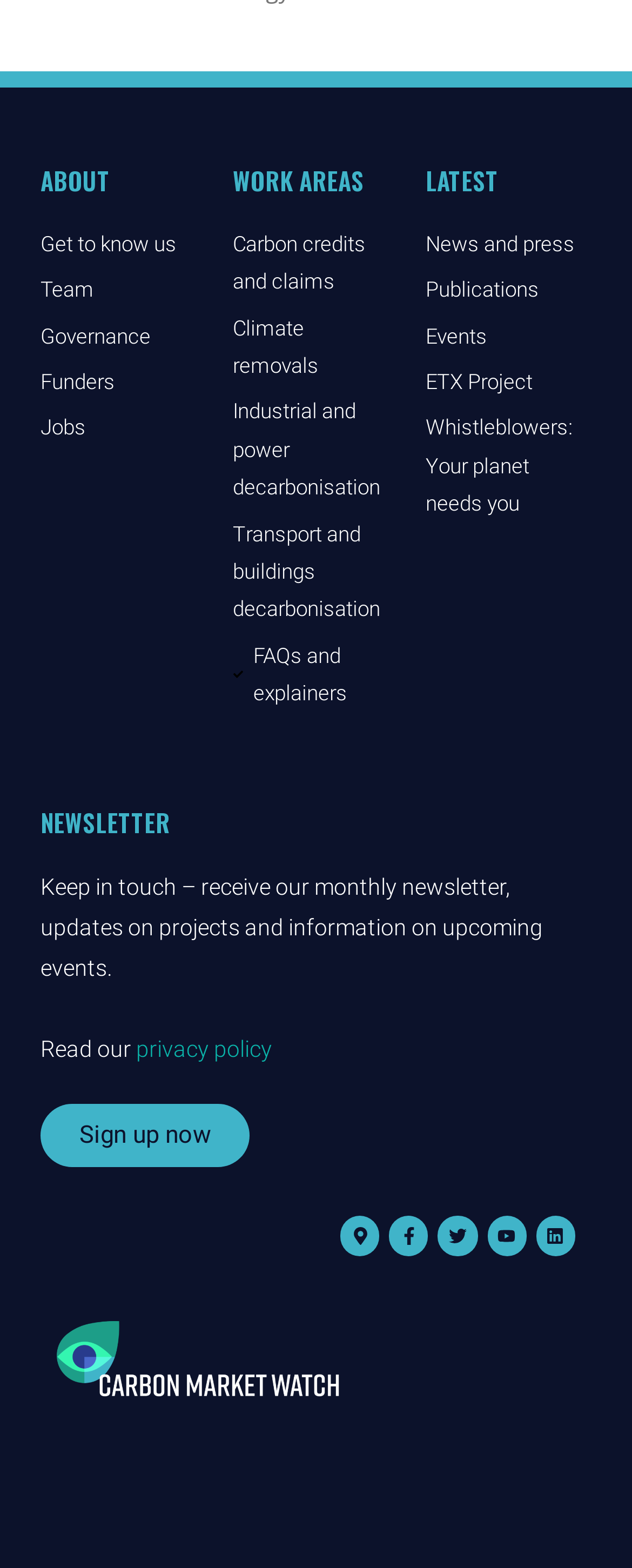Could you highlight the region that needs to be clicked to execute the instruction: "Sign up for the newsletter"?

[0.064, 0.704, 0.395, 0.745]